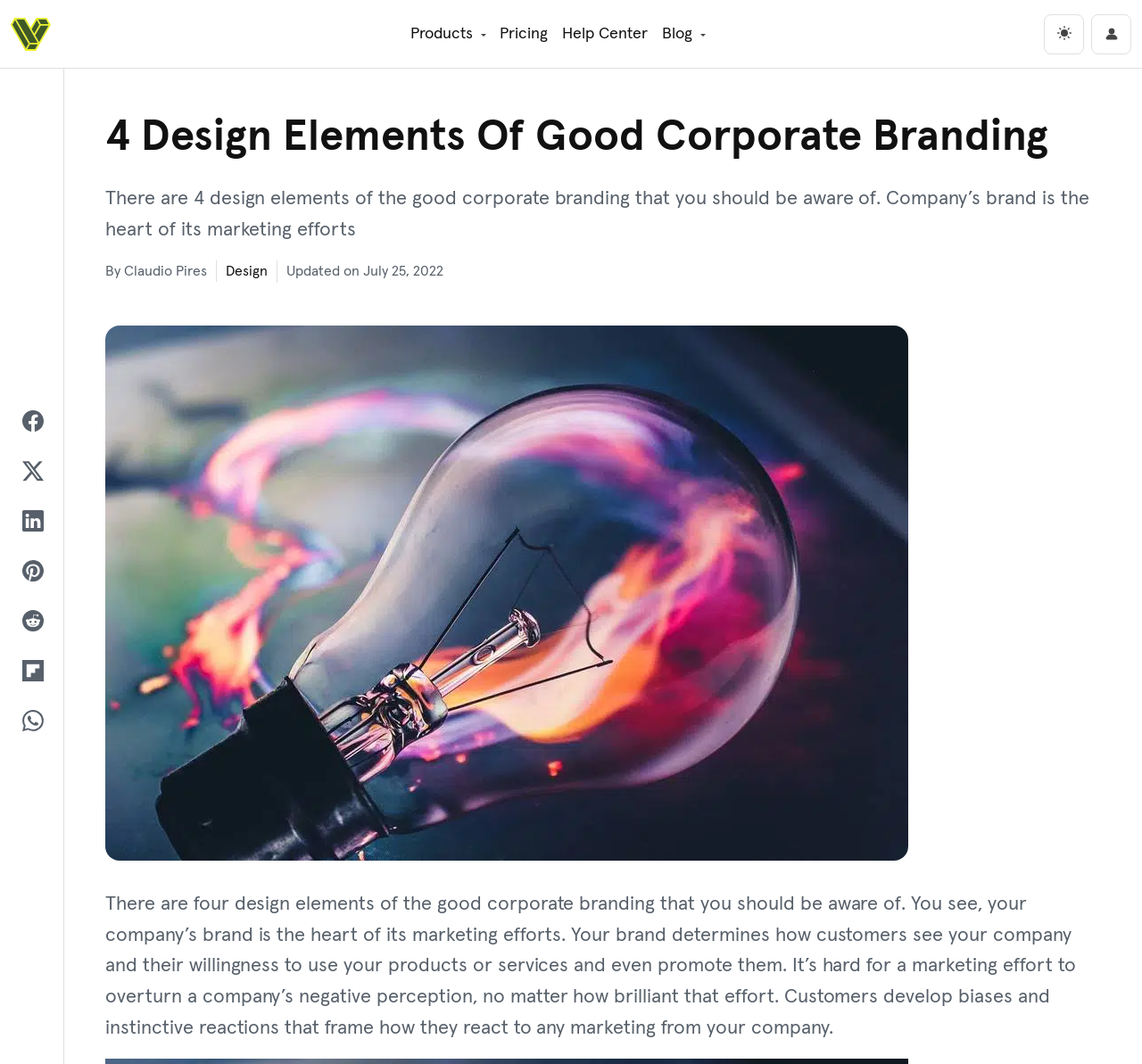Detail the various sections and features present on the webpage.

The webpage is about the 4 design elements of good corporate branding. At the top, there is a navigation menu with links to "Products", "Pricing", "Help Center", and "Blog". On the right side of the navigation menu, there is a button labeled "dark" and a link to "Account" with an accompanying image. 

Below the navigation menu, there is a heading that reads "4 Design Elements Of Good Corporate Branding". Underneath the heading, there is a paragraph of text that explains the importance of corporate branding in marketing efforts. The text is attributed to "Claudio Pires" and has a link to "Design" next to it. The date "July 25, 2022" is also mentioned.

To the right of the text, there is a large image related to the topic of corporate branding. Below the image, there is a longer block of text that elaborates on the four design elements of good corporate branding and how they impact customer perception.